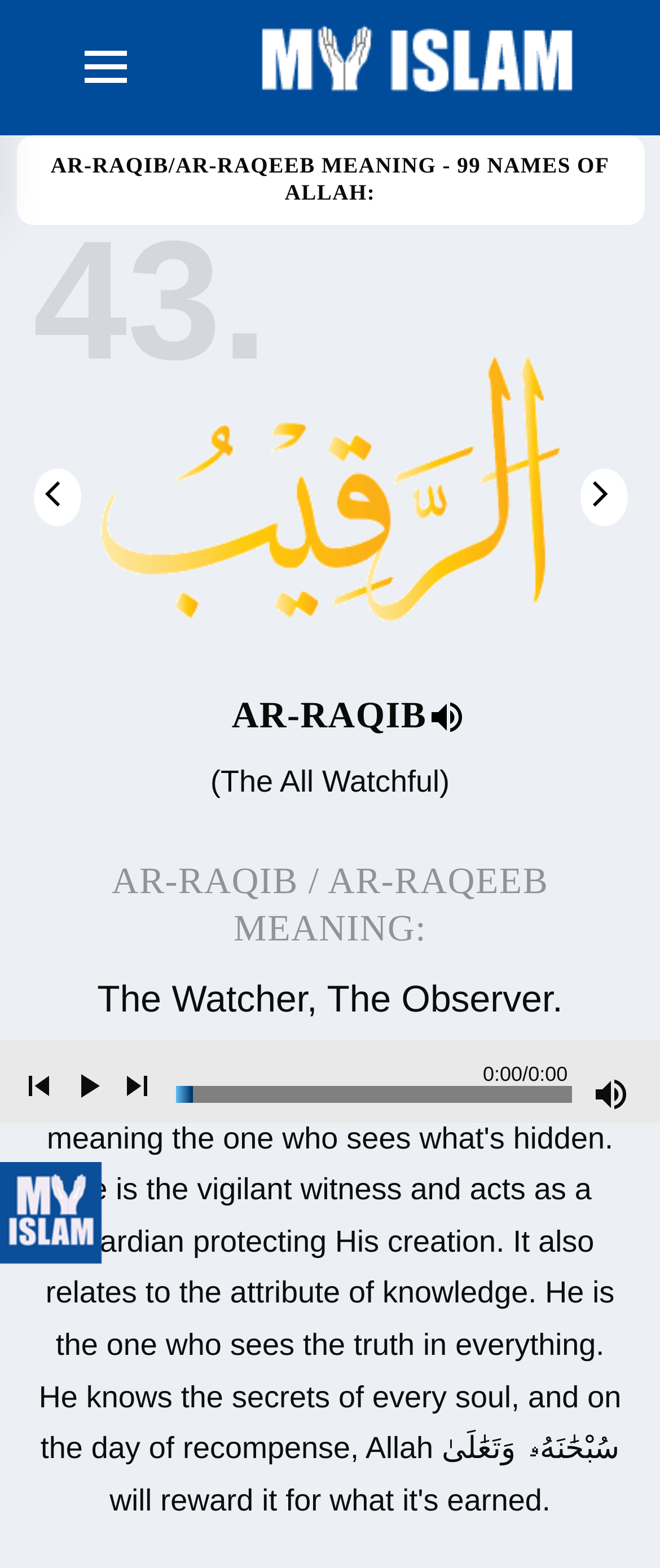Please identify the bounding box coordinates of the clickable element to fulfill the following instruction: "Adjust the volume". The coordinates should be four float numbers between 0 and 1, i.e., [left, top, right, bottom].

[0.895, 0.685, 0.956, 0.711]